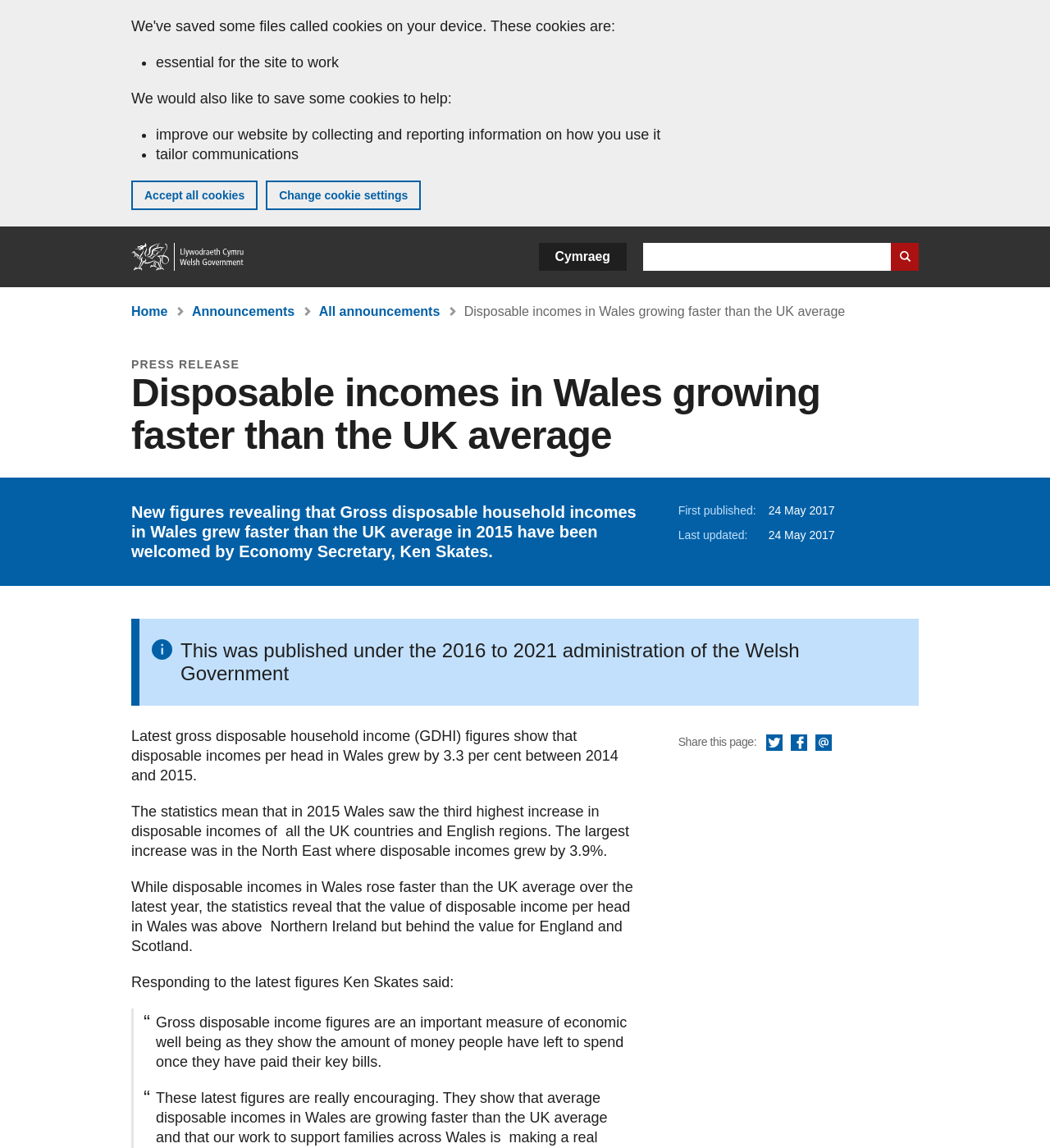Please predict the bounding box coordinates of the element's region where a click is necessary to complete the following instruction: "Change cookie settings". The coordinates should be represented by four float numbers between 0 and 1, i.e., [left, top, right, bottom].

[0.253, 0.157, 0.401, 0.183]